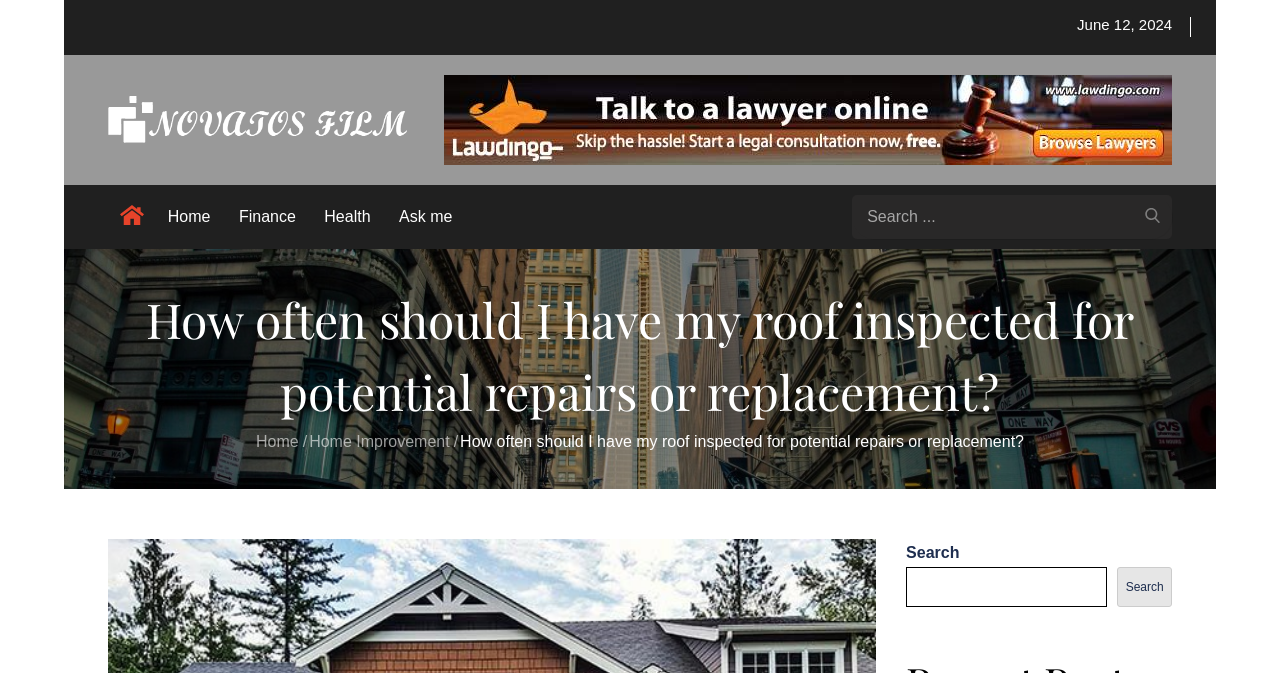Please provide a detailed answer to the question below based on the screenshot: 
How many main menu items are there?

I found the main menu items in the primary menu section, which has five link elements with the texts 'Home', 'Finance', 'Health', 'Ask me', and an empty text. This suggests that there are five main menu items.